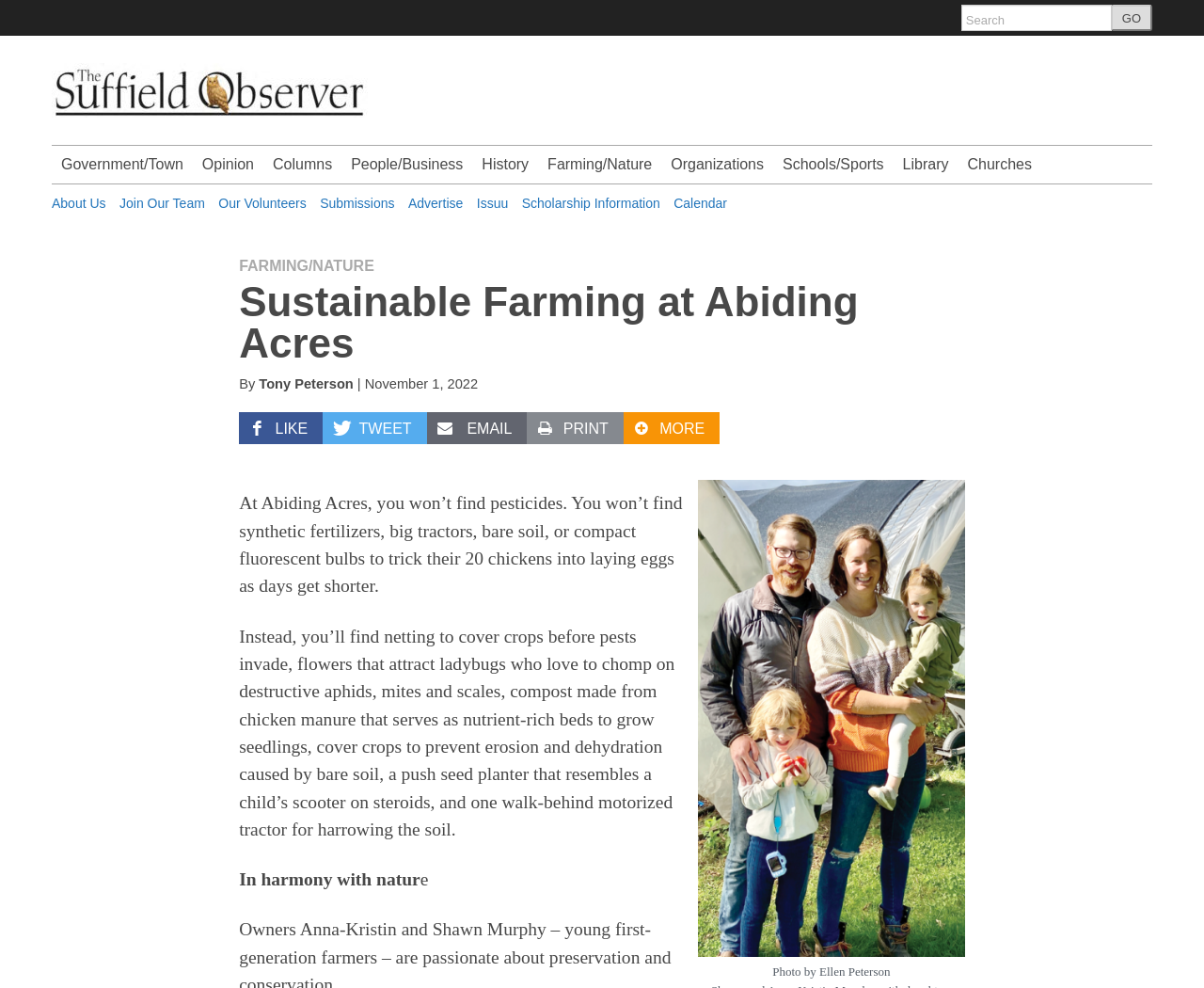Locate the bounding box coordinates of the UI element described by: "parent_node: GO name="s" placeholder="Search"". The bounding box coordinates should consist of four float numbers between 0 and 1, i.e., [left, top, right, bottom].

[0.798, 0.005, 0.923, 0.031]